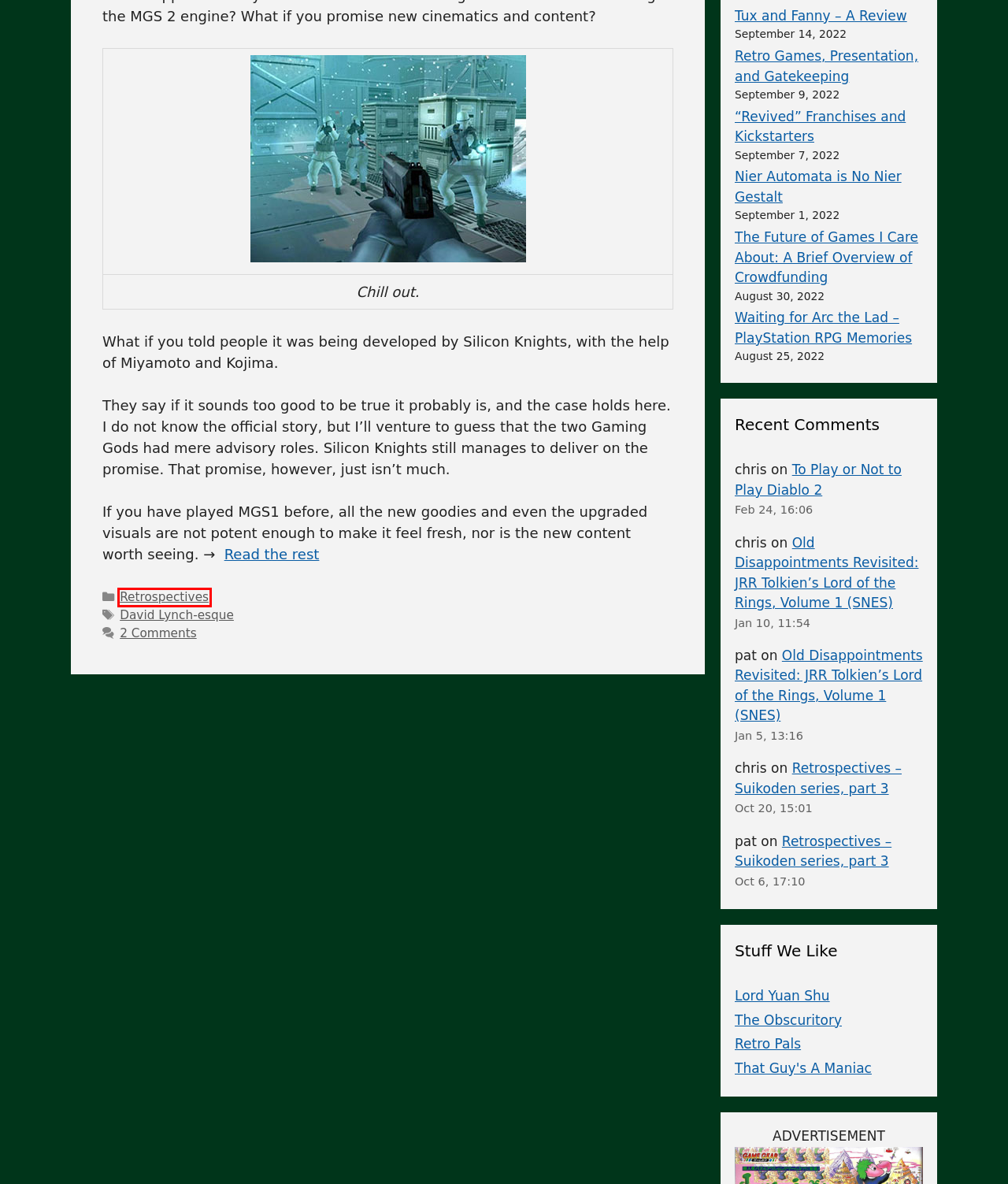You have a screenshot of a webpage with a red bounding box around a UI element. Determine which webpage description best matches the new webpage that results from clicking the element in the bounding box. Here are the candidates:
A. The Obscuritory
B. Retrospectives – Suikoden series, part 3 – videolamer
C. “Revived” Franchises and Kickstarters – videolamer
D. That guy's a Maniac...
E. Nier Automata is No Nier Gestalt – videolamer
F. Waiting for Arc the Lad – PlayStation RPG Memories – videolamer
G. The Future of Games I Care About: A Brief Overview of Crowdfunding – videolamer
H. Retrospectives – videolamer

H